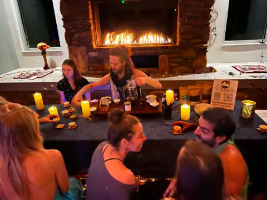Give an in-depth summary of the scene depicted in the image.

The image captures a cozy Tuesday evening gathering centered around dance, movement, and connection, enhanced by a live DJ playing vibrant bass music. At the forefront, a bartender skillfully prepares drinks, surrounded by a warm atmosphere filled with candlelight and laughter. Guests are engaged in conversation, sharing a sense of community while seated at a table adorned with snacks and beverages. In the background, a crackling fireplace adds a touch of warmth, creating an inviting space for this joyous occasion. The overall setting embodies a fusion of social interaction and artistic expression, encouraging participants to free their minds and bodies through movement and connection.